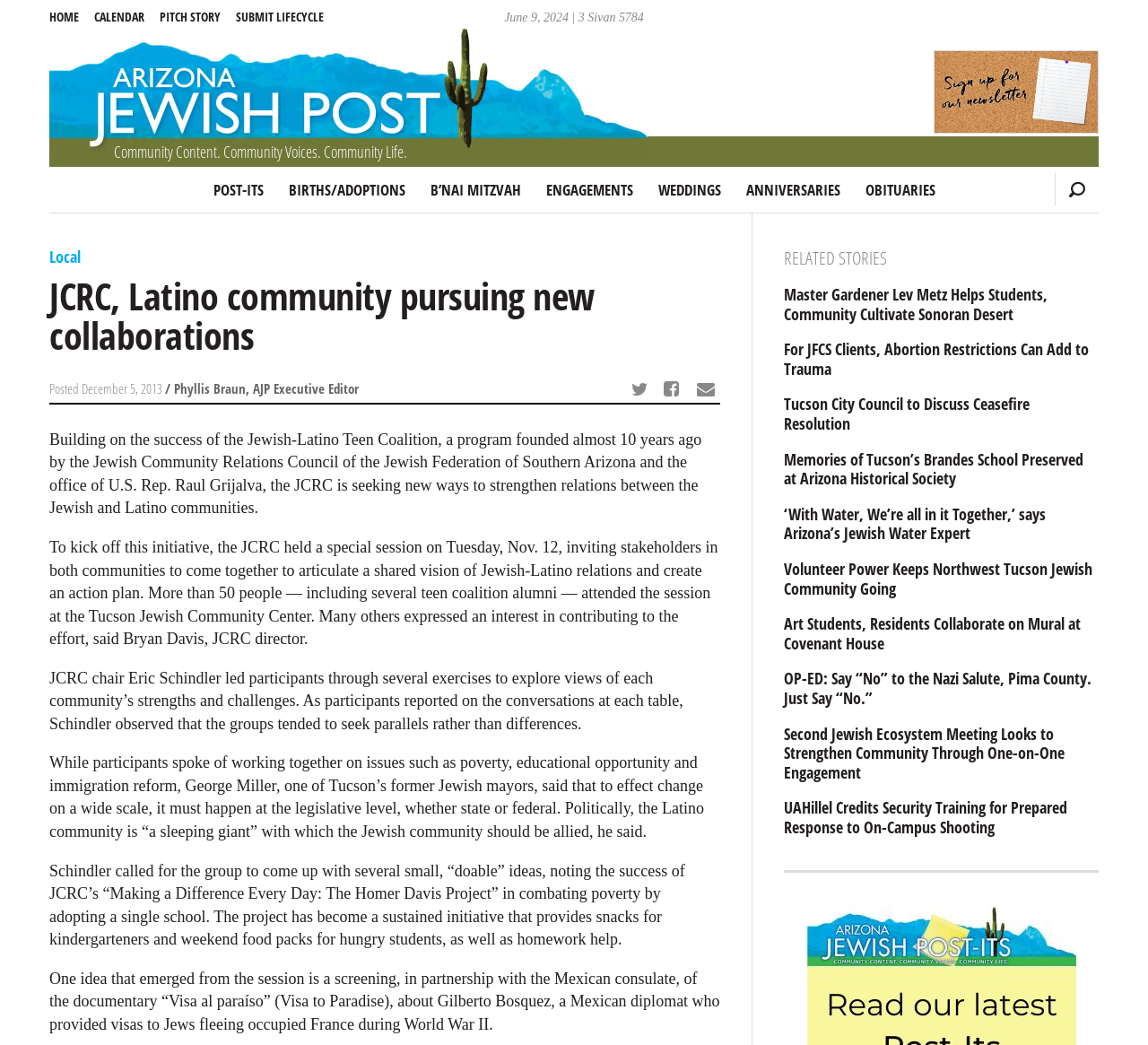Pinpoint the bounding box coordinates for the area that should be clicked to perform the following instruction: "Submit a lifecycle event".

[0.205, 0.0, 0.293, 0.032]